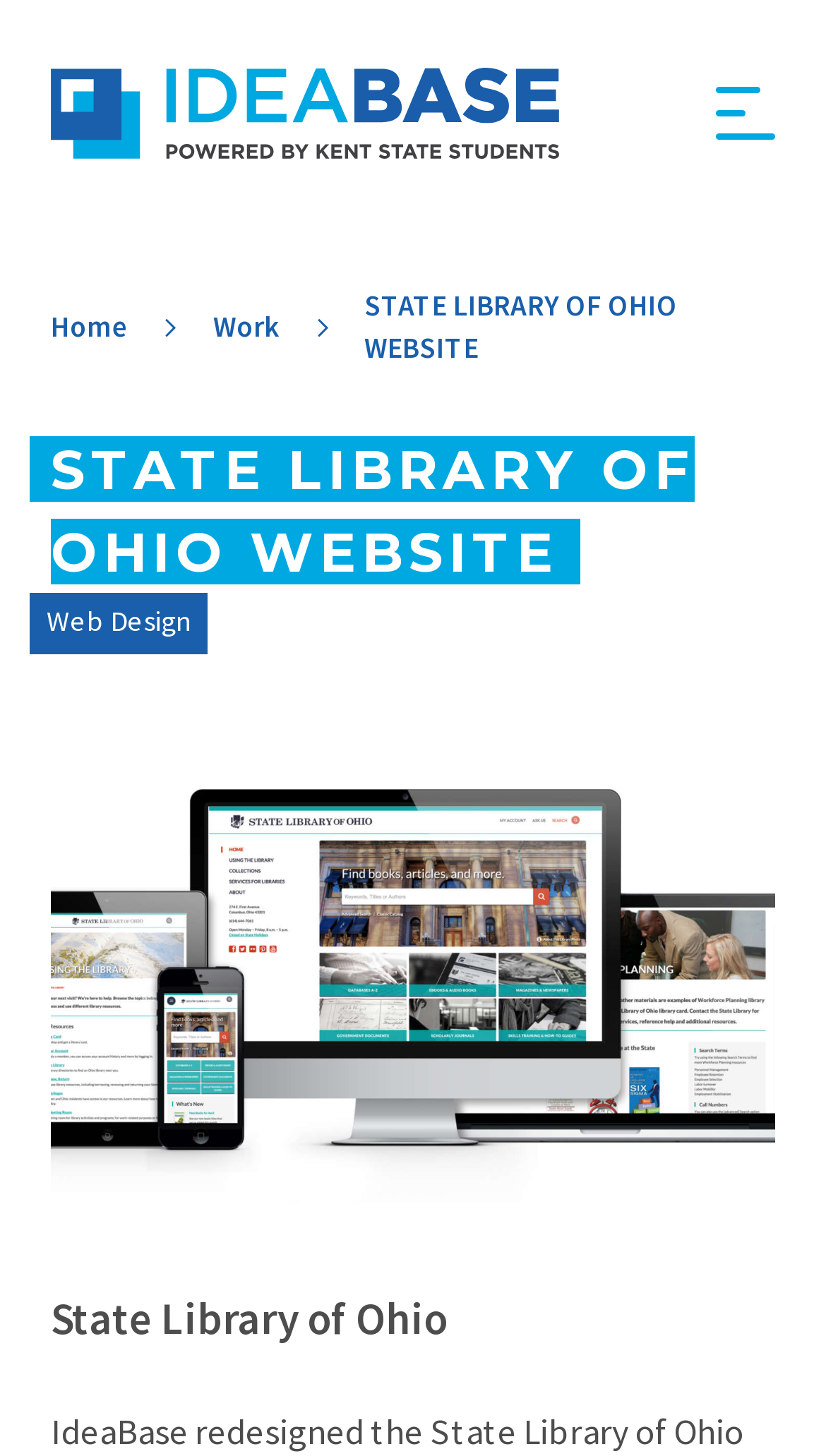Write an extensive caption that covers every aspect of the webpage.

The webpage is the State Library of Ohio website. At the top left, there is a logo image with a link to "ideabase-dev-main". Next to the logo, there is a link to the same destination. On the top right, there is another link with no text.

The main navigation menu is located at the top center of the page, consisting of five links: "SERVICES", "WORK", "CONTACT", "PEOPLE", and "BLOG". These links are arranged horizontally and are evenly spaced.

Below the navigation menu, there is a heading that reads "STATE LIBRARY OF OHIO WEBSITE". Underneath this heading, there are two links, "Home" and "Work", positioned side by side.

Further down, there is a static text that reads "STATE LIBRARY OF OHIO WEBSITE" followed by another static text that reads "Web Design". 

At the bottom of the page, there is a heading that reads "State Library of Ohio". Below this heading, there is a small static text with a non-breaking space character.